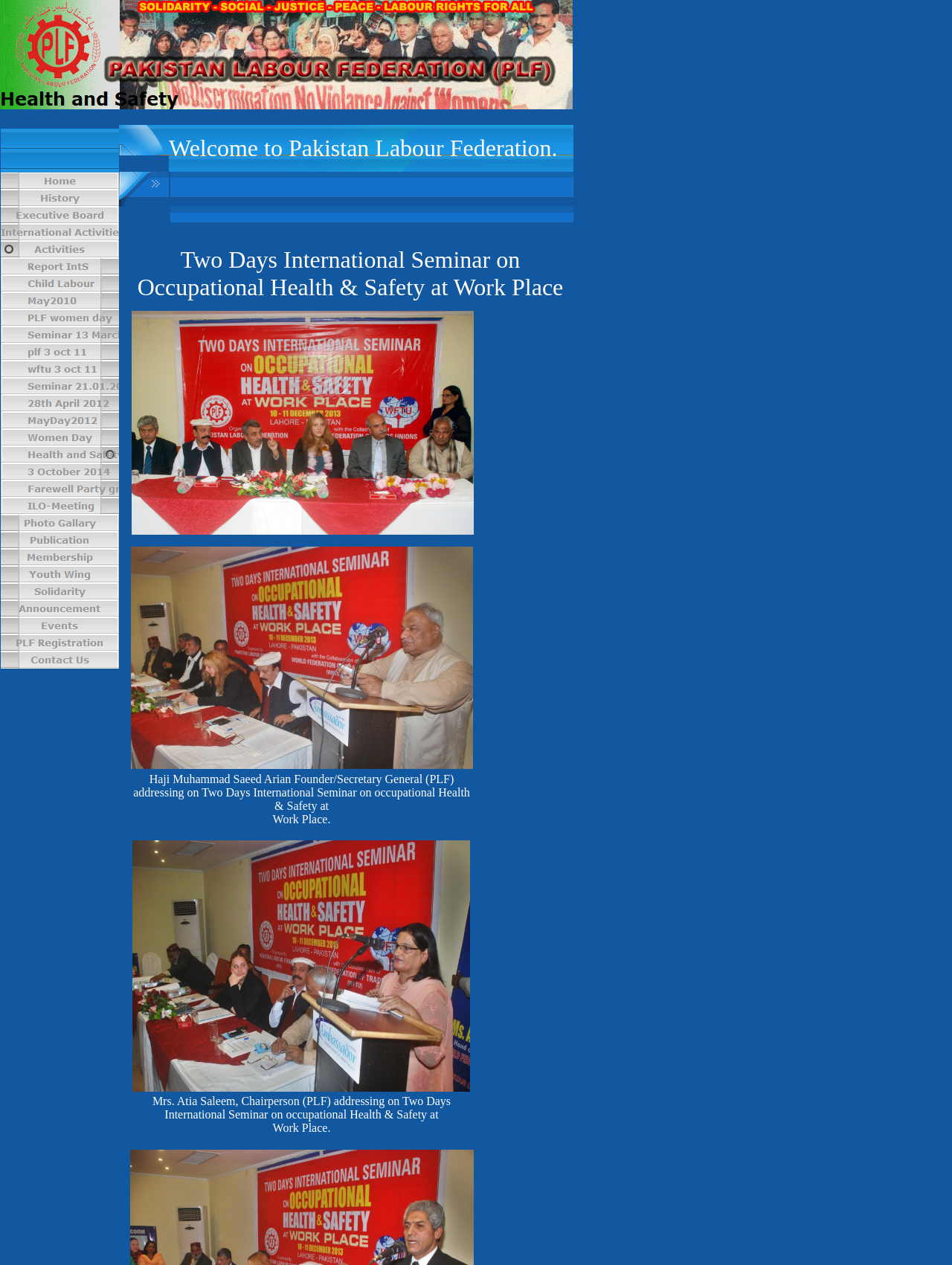What is the first link in the table?
Examine the webpage screenshot and provide an in-depth answer to the question.

The first row in the table contains a gridcell with a link labeled 'Home', which suggests that it is the first link in the table.